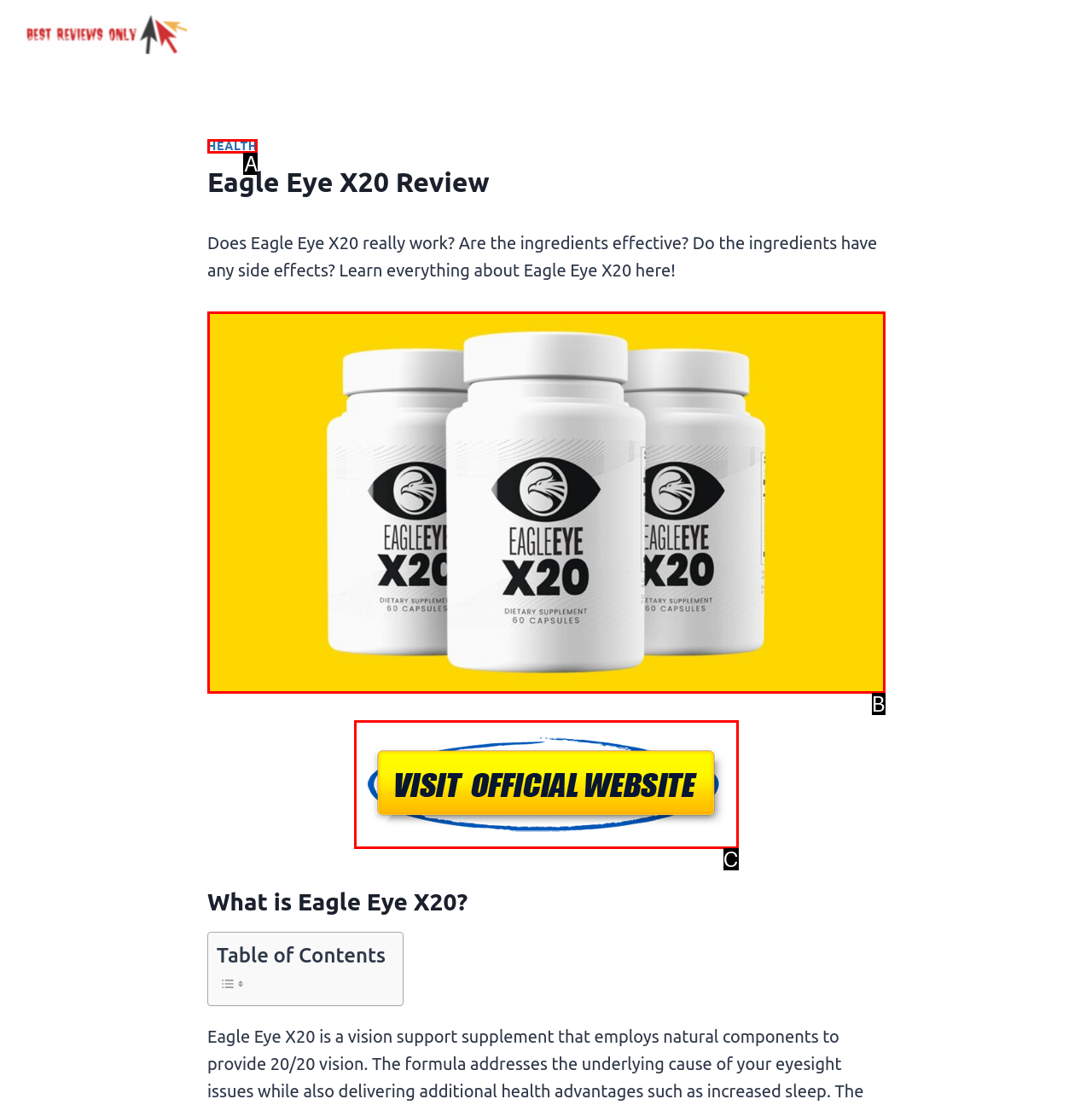Select the option that aligns with the description: Health
Respond with the letter of the correct choice from the given options.

A